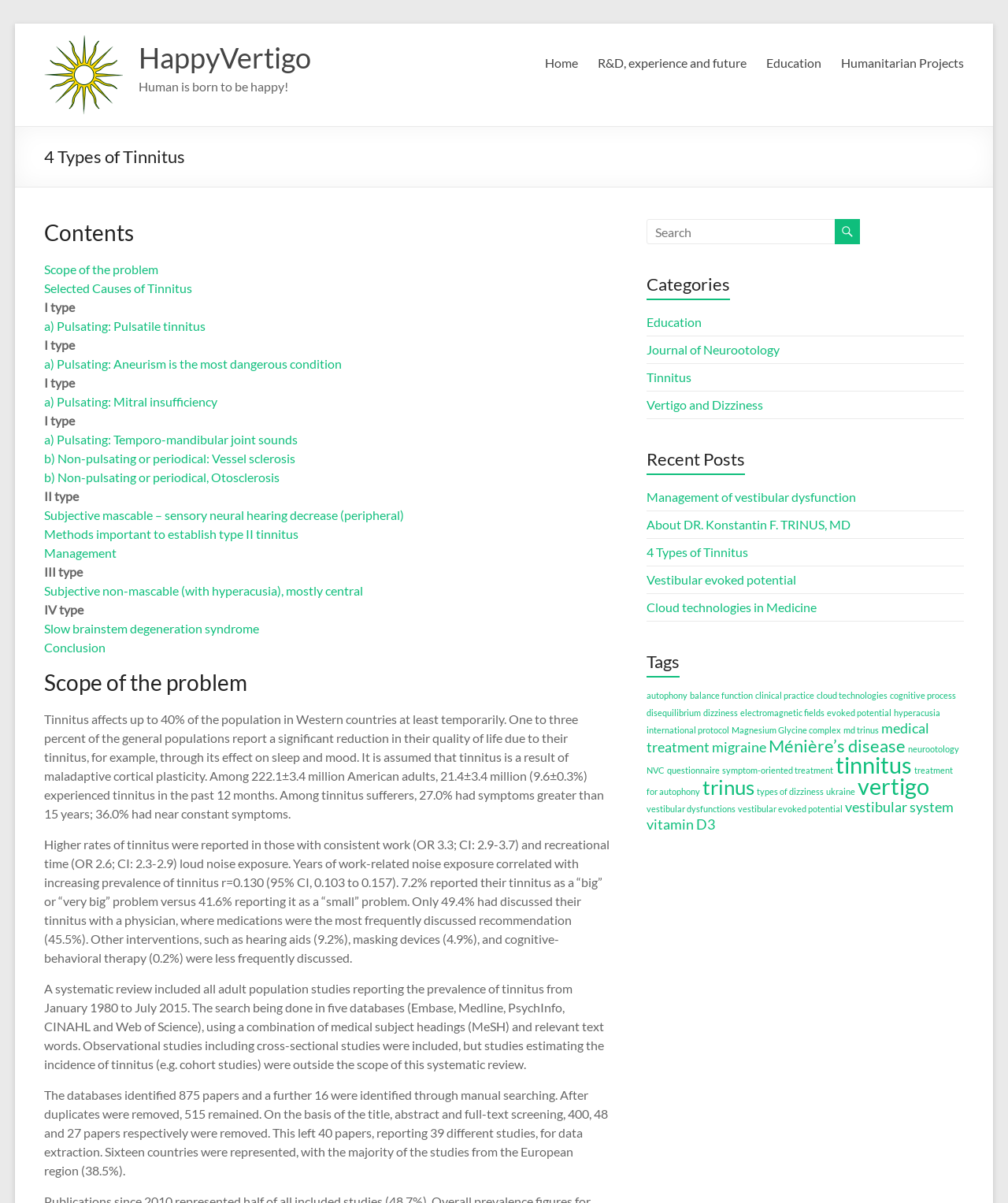Determine the bounding box coordinates of the section to be clicked to follow the instruction: "Read about '4 Types of Tinnitus'". The coordinates should be given as four float numbers between 0 and 1, formatted as [left, top, right, bottom].

[0.044, 0.119, 0.184, 0.142]